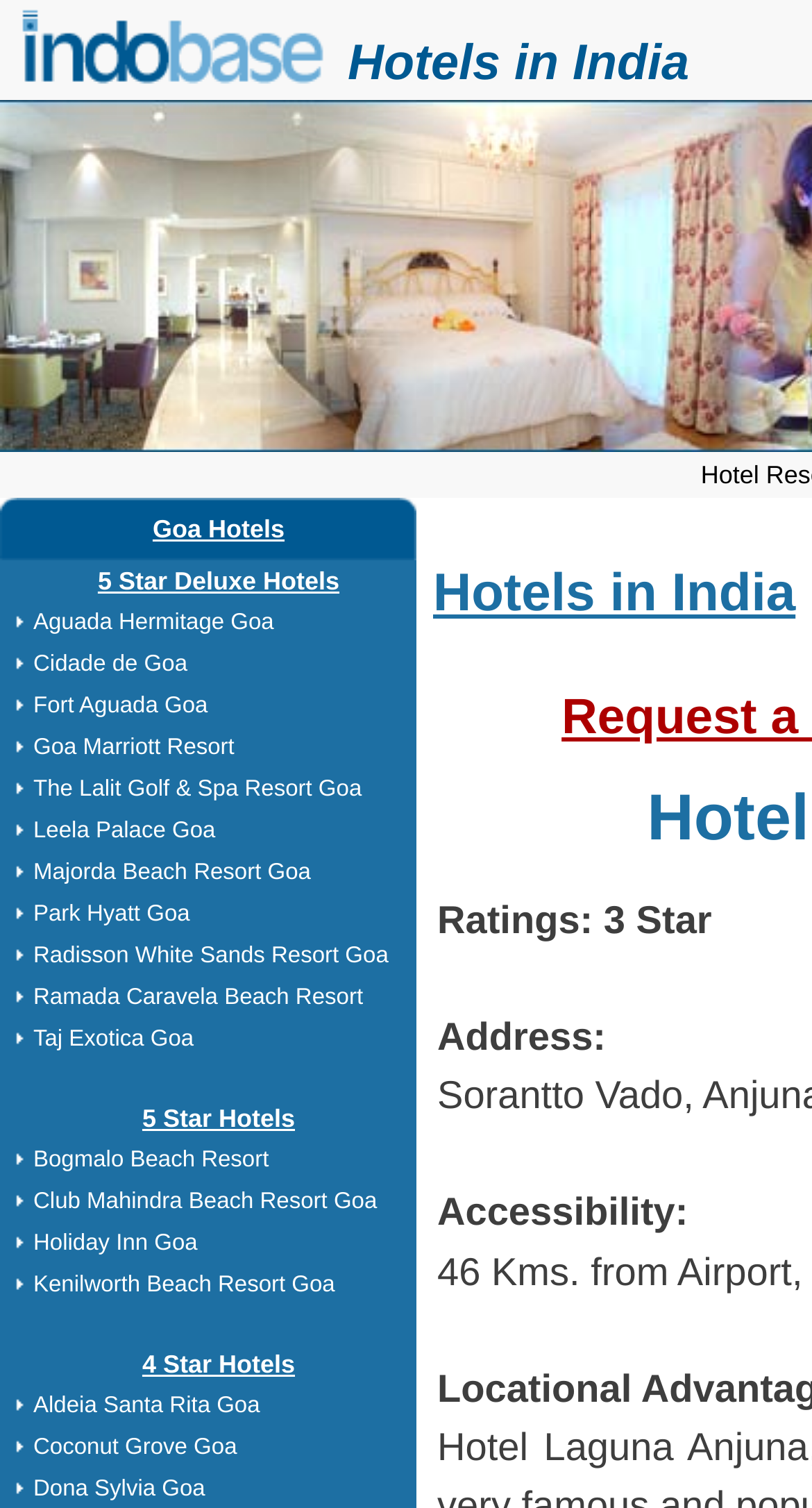What is the name of the resort?
Using the information from the image, provide a comprehensive answer to the question.

The name of the resort can be found at the top of the webpage, which is 'Laguna Anjuna Resort Goa, Hotel Laguna Anjuna Goa, Resort Laguna Anjuna Goa, Discount Reservation Laguna Anjuna Resort Goa'.